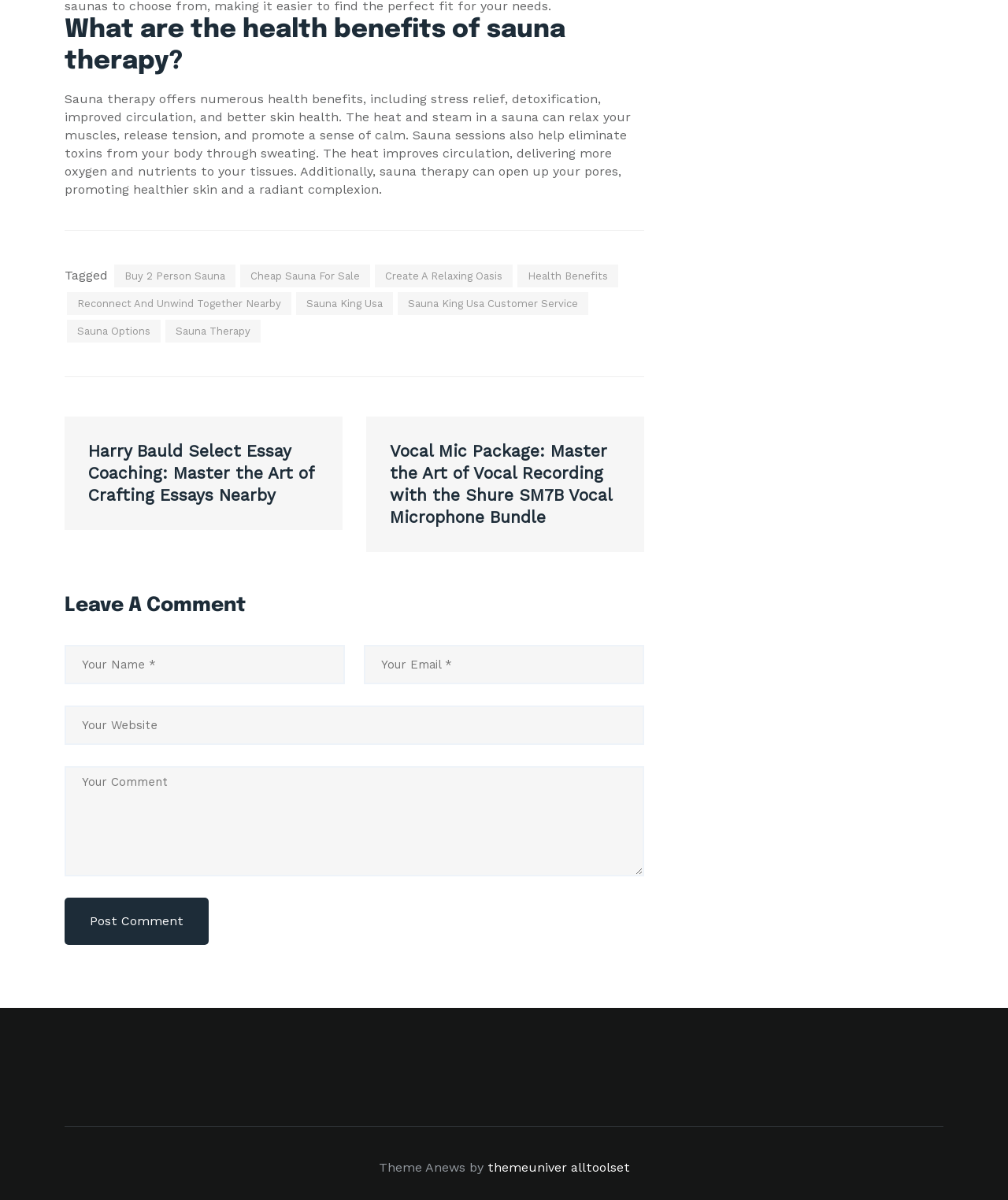Could you indicate the bounding box coordinates of the region to click in order to complete this instruction: "Click on 'Post Comment'".

[0.064, 0.748, 0.207, 0.787]